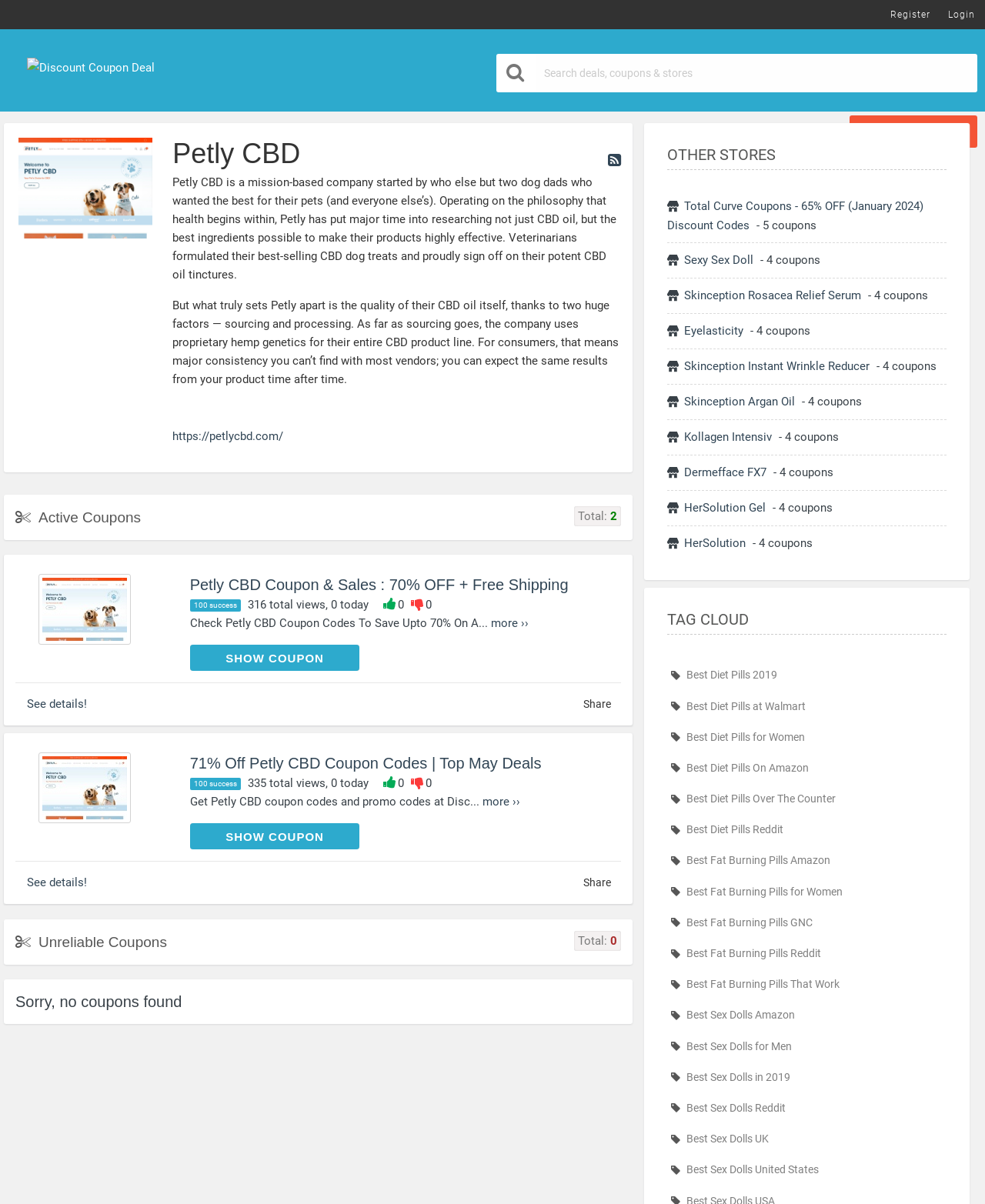Identify the bounding box coordinates of the area that should be clicked in order to complete the given instruction: "Click the 'Petly CBD Coupon & Sales : 70% OFF + Free Shipping' link". The bounding box coordinates should be four float numbers between 0 and 1, i.e., [left, top, right, bottom].

[0.193, 0.479, 0.577, 0.493]